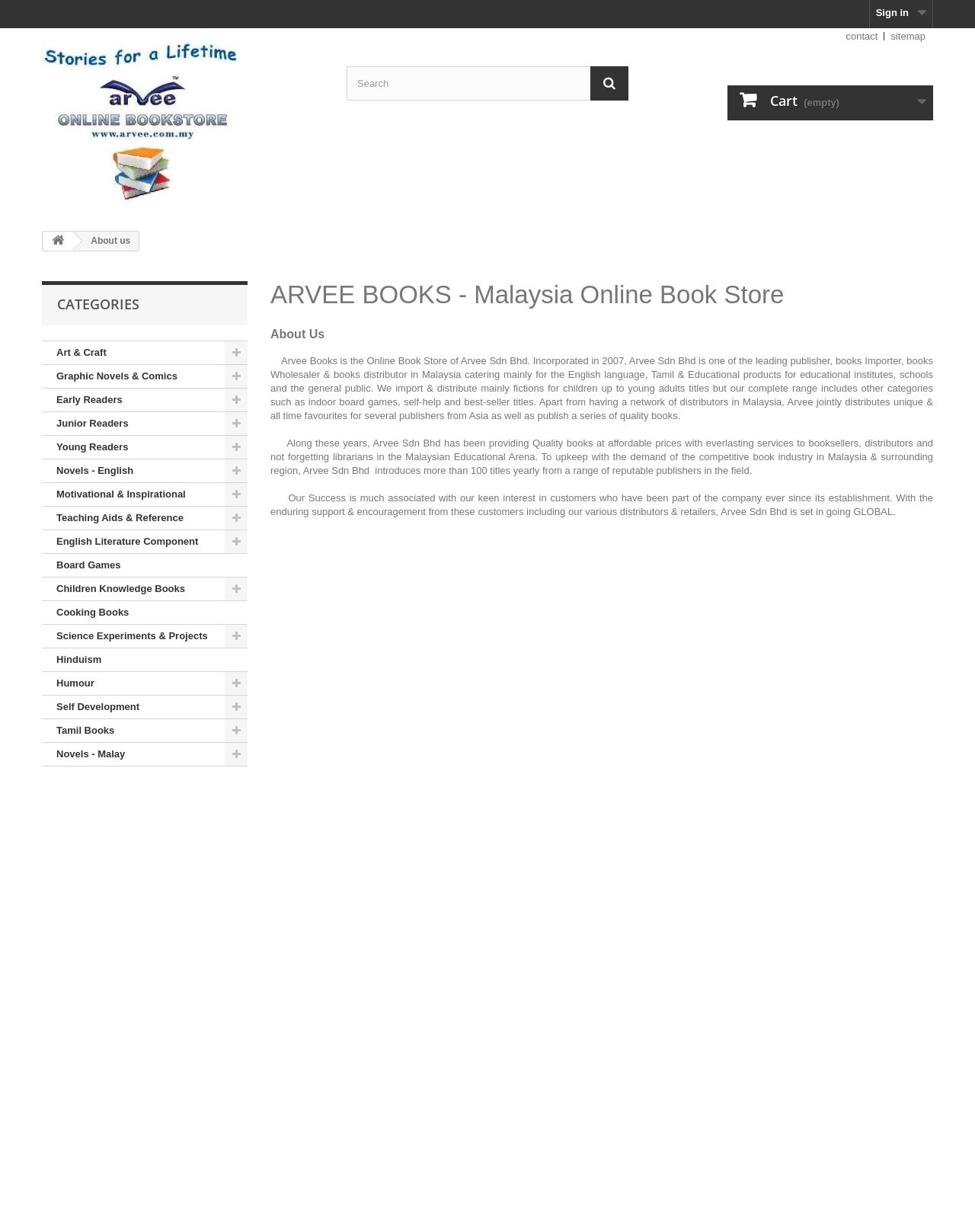Identify the bounding box coordinates of the element to click to follow this instruction: 'View categories'. Ensure the coordinates are four float values between 0 and 1, provided as [left, top, right, bottom].

[0.043, 0.228, 0.254, 0.264]